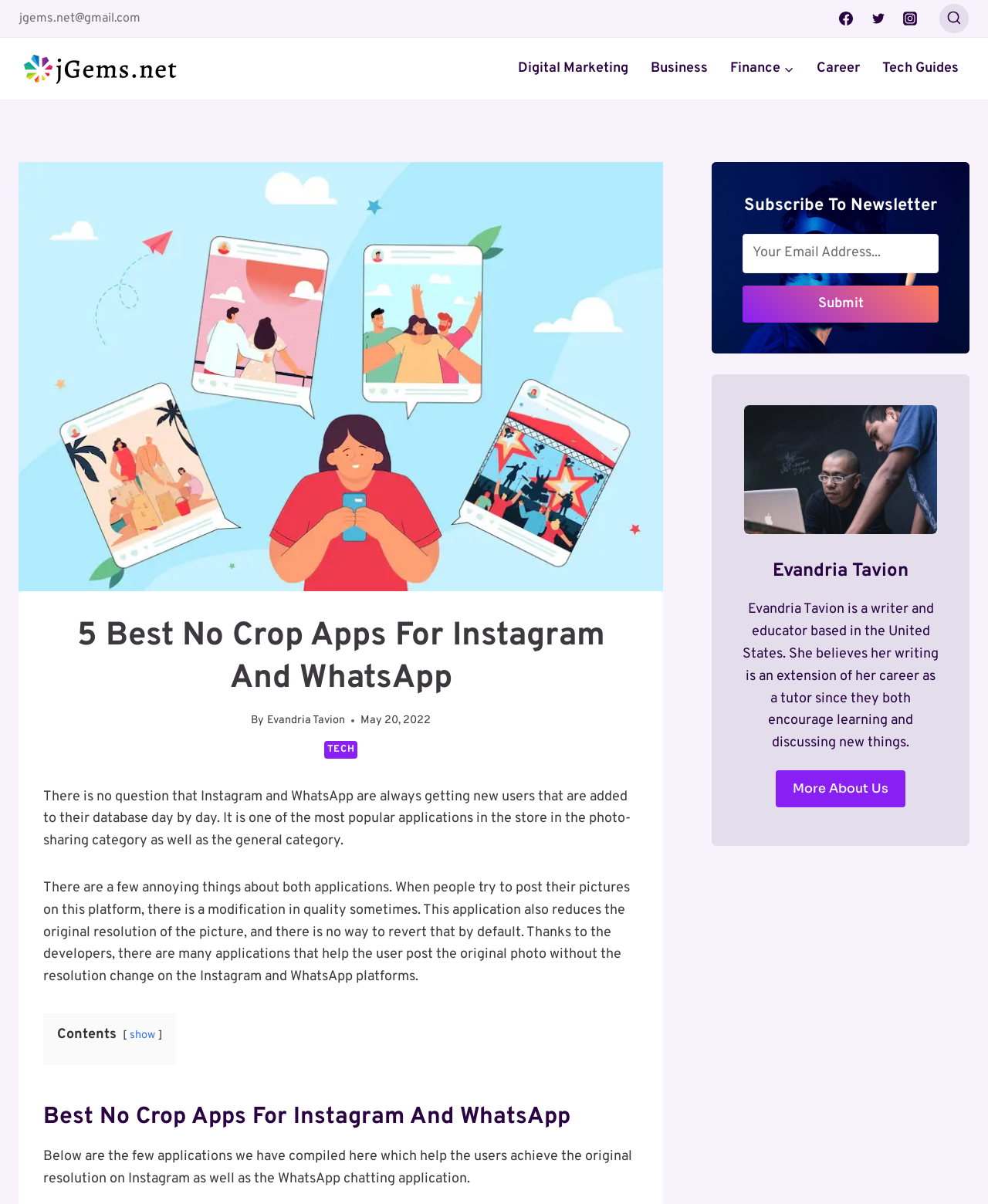Give a full account of the webpage's elements and their arrangement.

This webpage is about the top 5 no crop apps for Instagram and WhatsApp. At the top left corner, there is a logo of jGems.net, accompanied by a navigation menu with links to various categories such as Digital Marketing, Business, Finance, Career, and Tech Guides. 

Below the navigation menu, there is a large image related to the topic of no crop apps. Above the image, there are social media links to Facebook, Twitter, and Instagram, each represented by an icon. 

The main content of the webpage starts with a heading that reads "5 Best No Crop Apps For Instagram And WhatsApp" followed by the author's name, Evandria Tavion, and the date of publication, May 20, 2022. 

The article begins by discussing the popularity of Instagram and WhatsApp, and how these platforms sometimes reduce the original resolution of uploaded pictures. It then introduces the purpose of the article, which is to provide a list of apps that can help users post original photos without resolution changes on these platforms. 

The article is divided into sections, with a "Contents" section that allows users to navigate to different parts of the article. The main content is followed by a section that invites users to subscribe to a newsletter, where they can enter their email address and submit it. 

At the bottom of the page, there is a section about the author, Evandria Tavion, with a link to learn more about her. Finally, there is a "Scroll to top" button at the bottom right corner of the page.